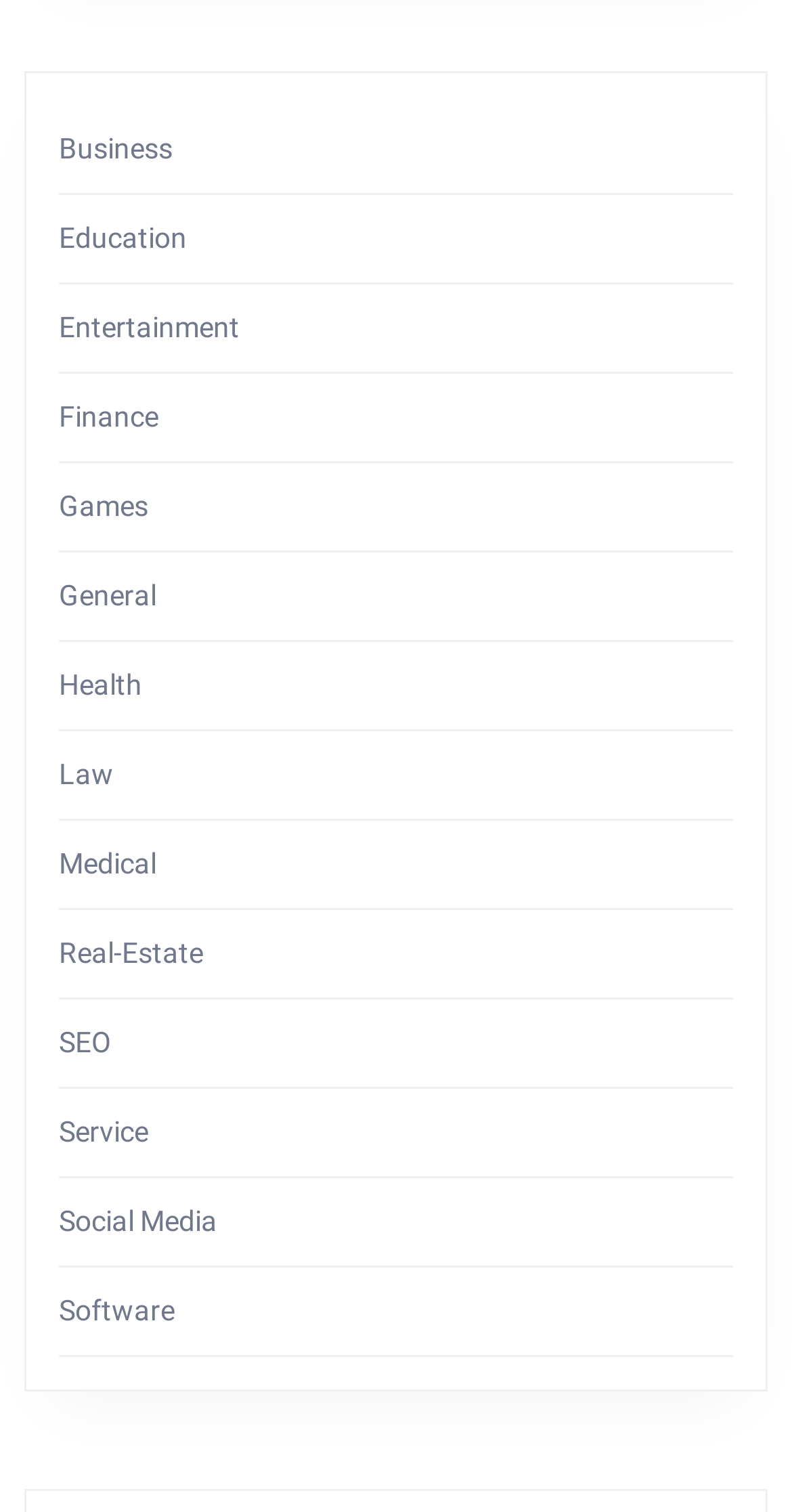Please locate the bounding box coordinates of the element that needs to be clicked to achieve the following instruction: "Browse Finance". The coordinates should be four float numbers between 0 and 1, i.e., [left, top, right, bottom].

[0.074, 0.265, 0.2, 0.287]